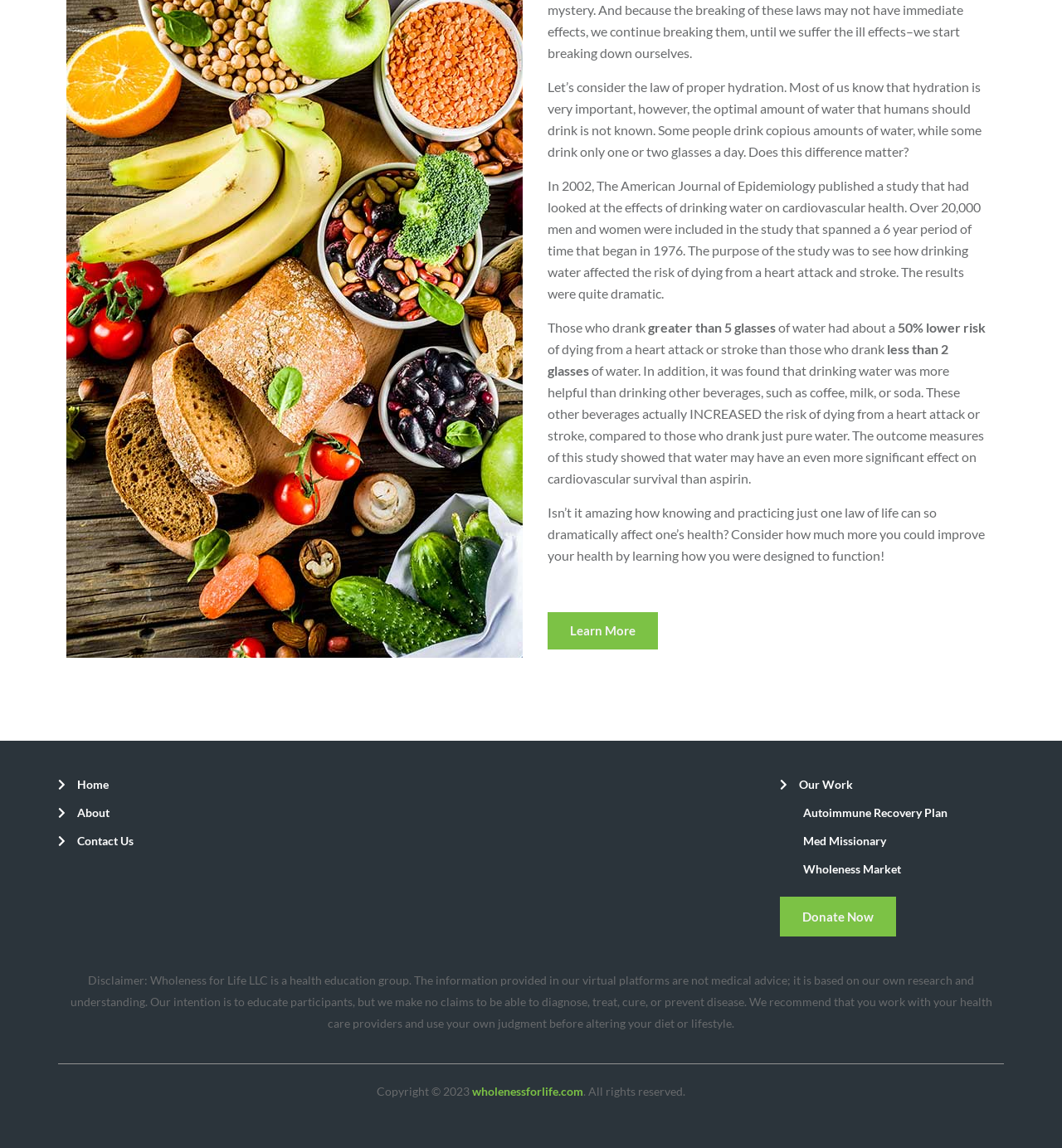Identify the bounding box coordinates of the clickable region necessary to fulfill the following instruction: "Go to 'Home' page". The bounding box coordinates should be four float numbers between 0 and 1, i.e., [left, top, right, bottom].

[0.055, 0.674, 0.266, 0.693]